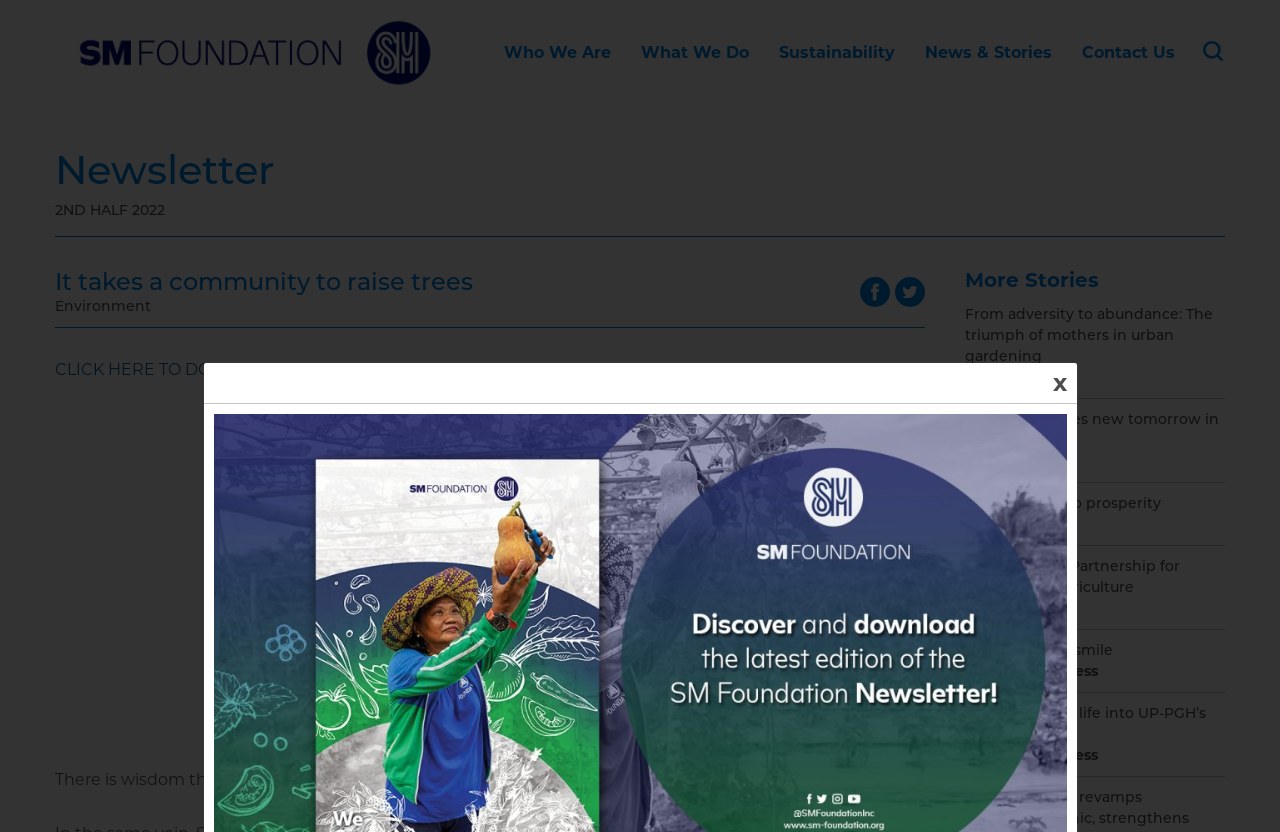Specify the bounding box coordinates of the element's area that should be clicked to execute the given instruction: "Subscribe to the Newsletter". The coordinates should be four float numbers between 0 and 1, i.e., [left, top, right, bottom].

[0.94, 0.046, 0.957, 0.082]